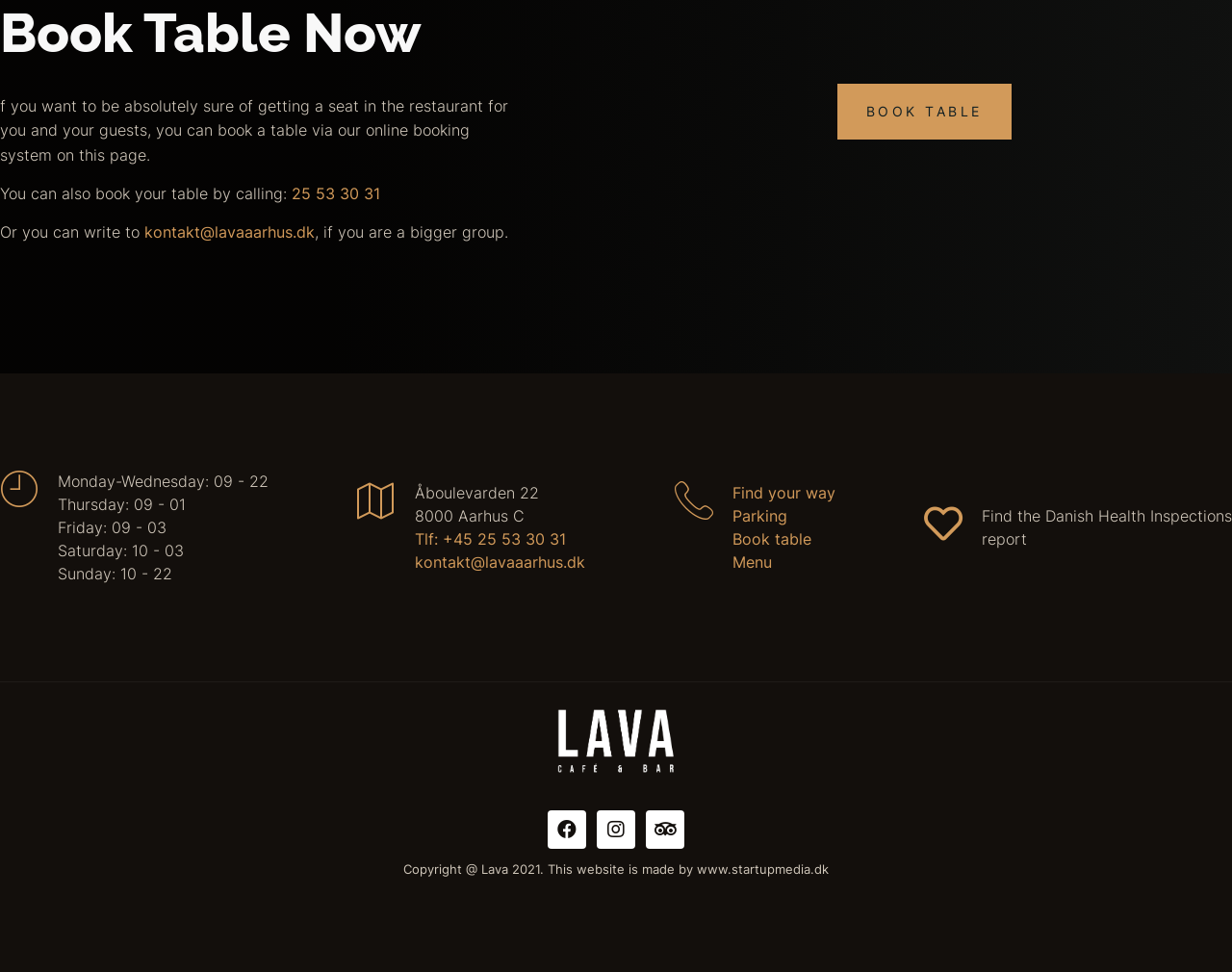Find the bounding box of the UI element described as follows: "Find your way".

[0.594, 0.497, 0.678, 0.517]